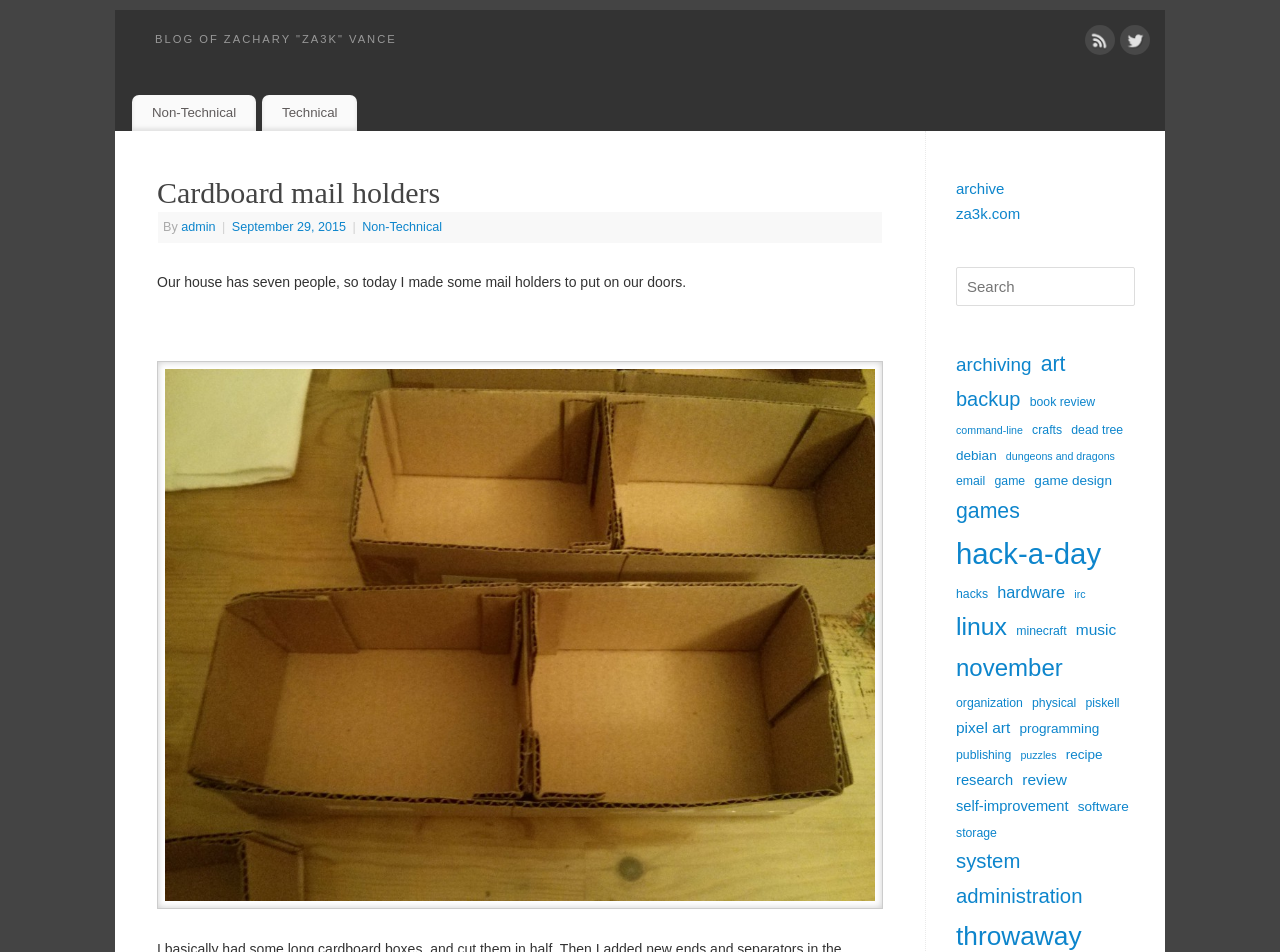Can you determine the bounding box coordinates of the area that needs to be clicked to fulfill the following instruction: "Search for something"?

[0.747, 0.28, 0.887, 0.321]